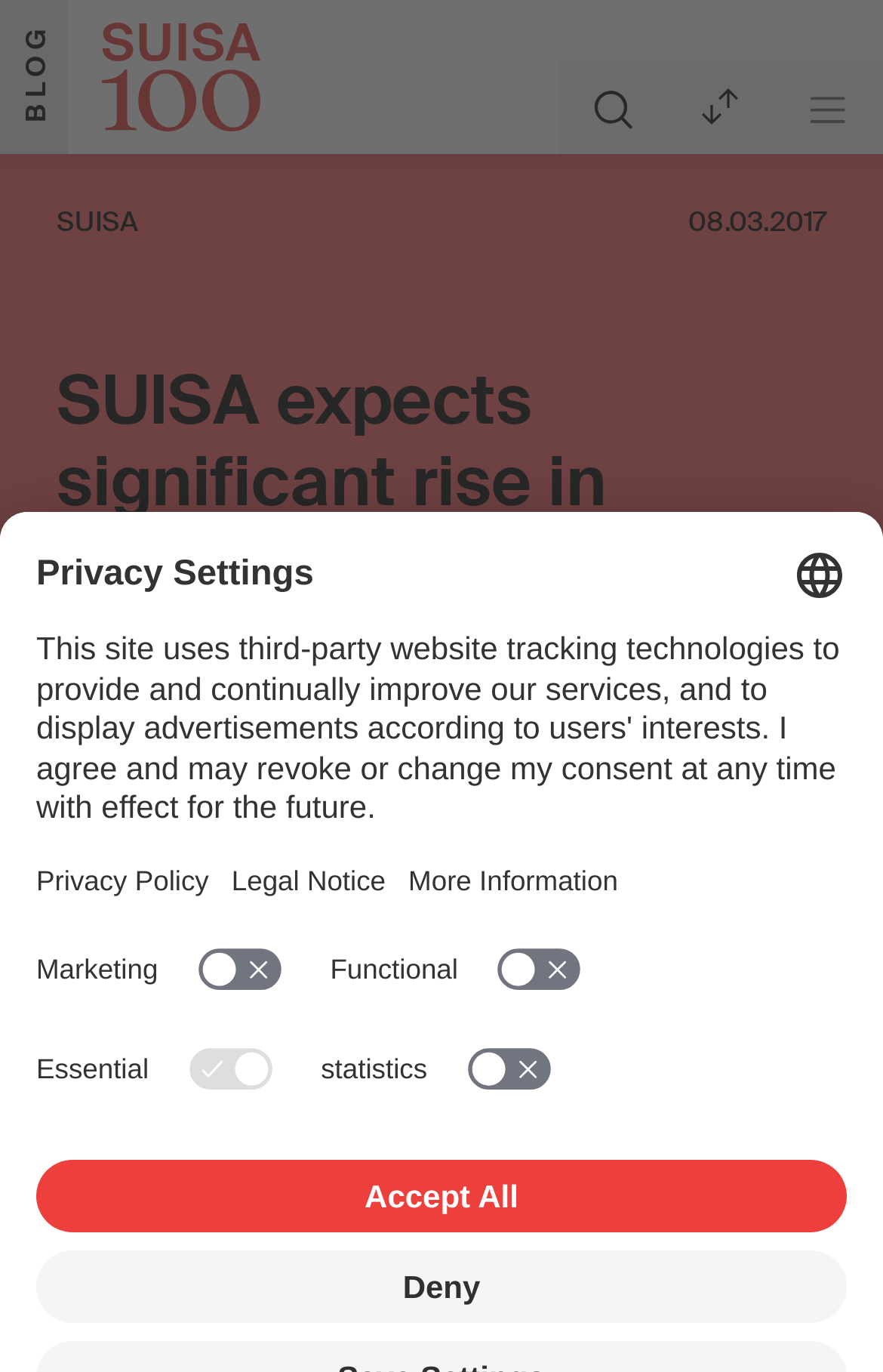Using the element description provided, determine the bounding box coordinates in the format (top-left x, top-left y, bottom-right x, bottom-right y). Ensure that all values are floating point numbers between 0 and 1. Element description: aria-describedby="language-tooltip-id" aria-label="Select language"

[0.897, 0.4, 0.959, 0.439]